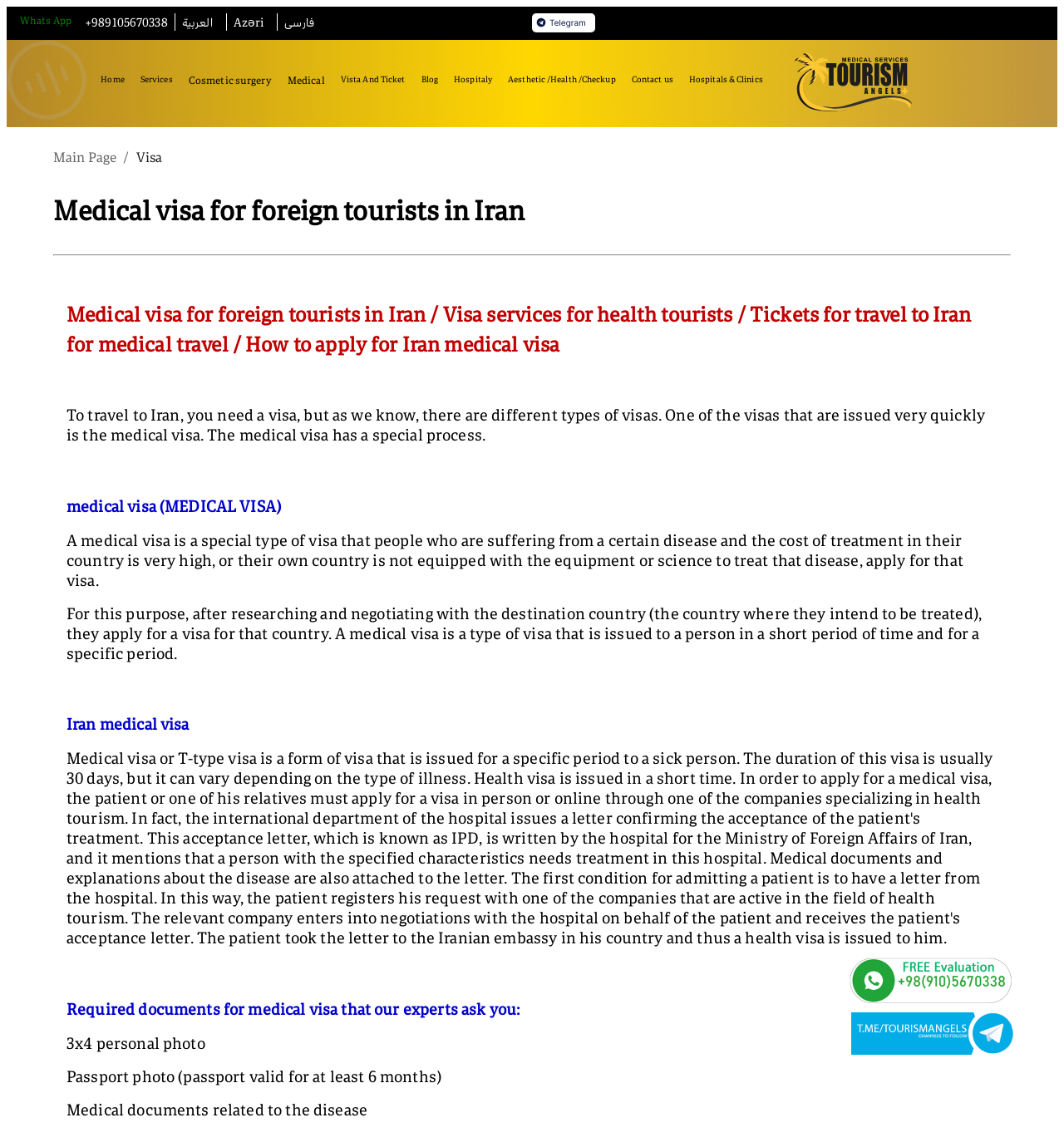Find the bounding box coordinates of the clickable region needed to perform the following instruction: "Click Main Page link". The coordinates should be provided as four float numbers between 0 and 1, i.e., [left, top, right, bottom].

[0.05, 0.126, 0.11, 0.148]